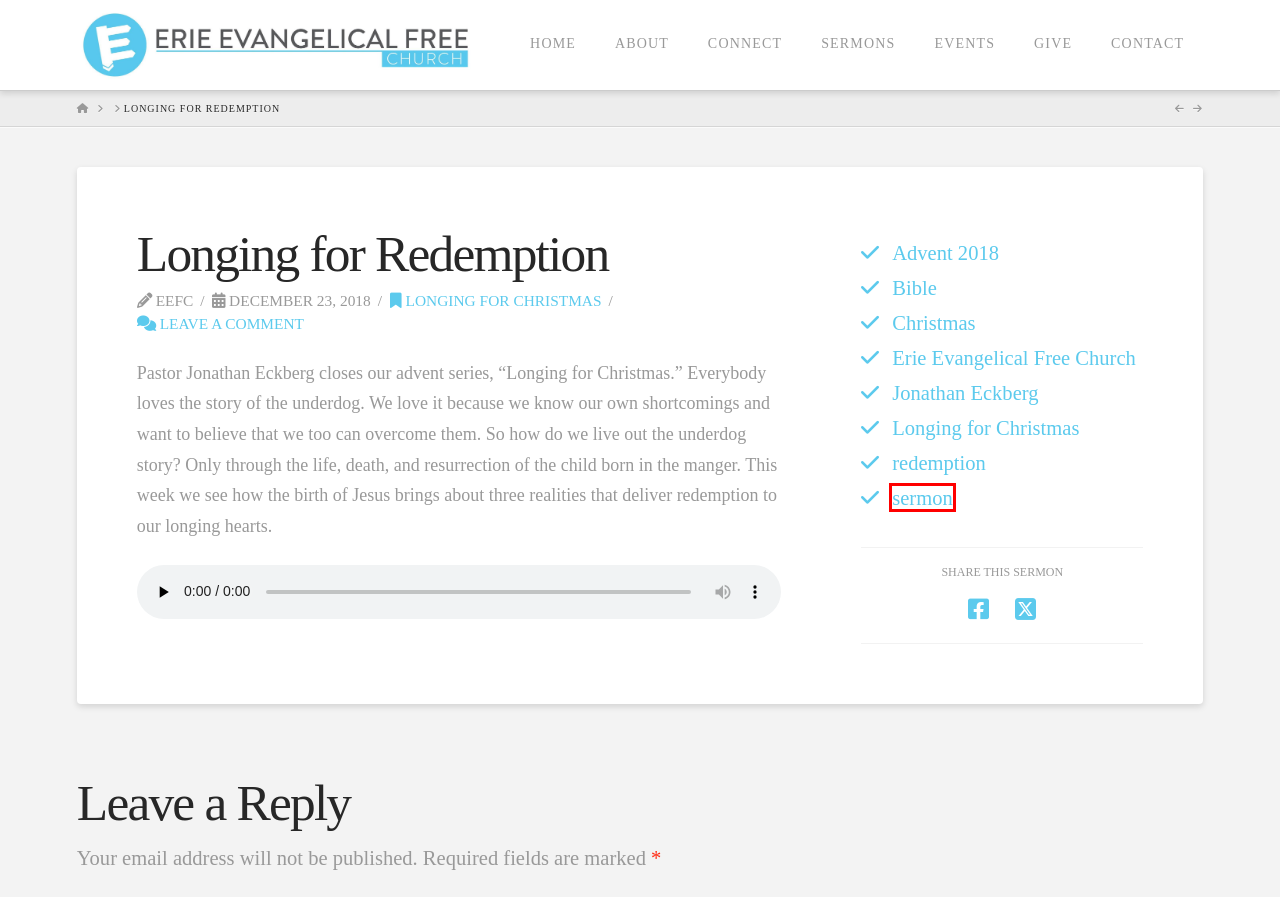You have a screenshot of a webpage where a red bounding box highlights a specific UI element. Identify the description that best matches the resulting webpage after the highlighted element is clicked. The choices are:
A. sermon | Erie Evangelical Free Church
B. Christmas | Erie Evangelical Free Church
C. Advent 2018 | Erie Evangelical Free Church
D. Connect | Erie Evangelical Free Church
E. Give | Erie Evangelical Free Church
F. Erie Evangelical Free Church | A church in the community and for the community.
G. Longing for Christmas | Erie Evangelical Free Church
H. About | Erie Evangelical Free Church

A